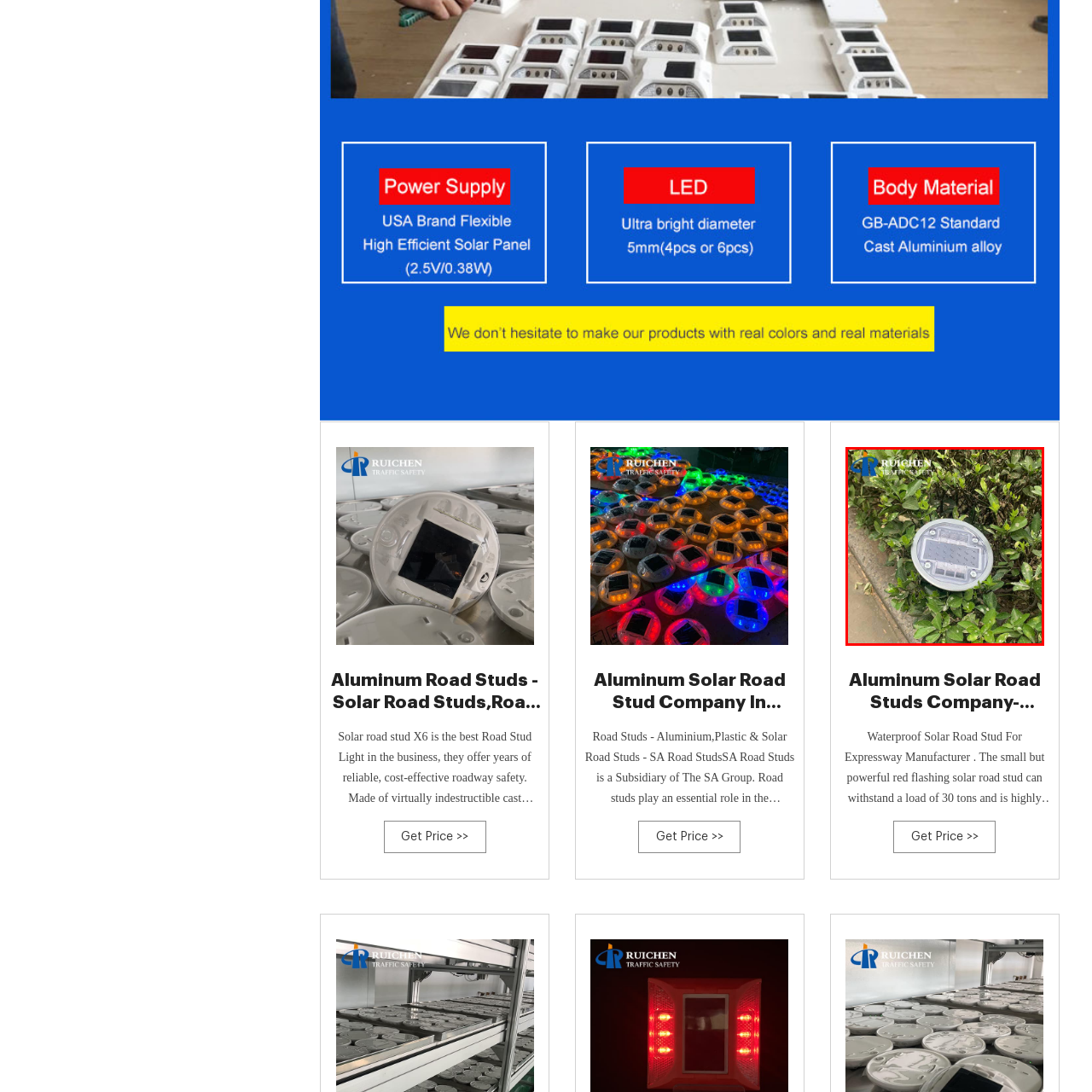Give a detailed account of the visual elements present in the image highlighted by the red border.

The image features a solar road stud, specifically a model from RUICHEN, positioned amongst lush green foliage. The circular device is designed for roadway safety, equipped with solar panels that absorb sunlight to power its lights. Its casing appears robust, likely made of high-quality materials to withstand various environmental conditions. This solar road stud is intended for installation along roadsides or pathways to enhance visibility and safety for drivers and pedestrians alike. The presence of the greenery surrounding the stud highlights its outdoor application and integration into natural settings.